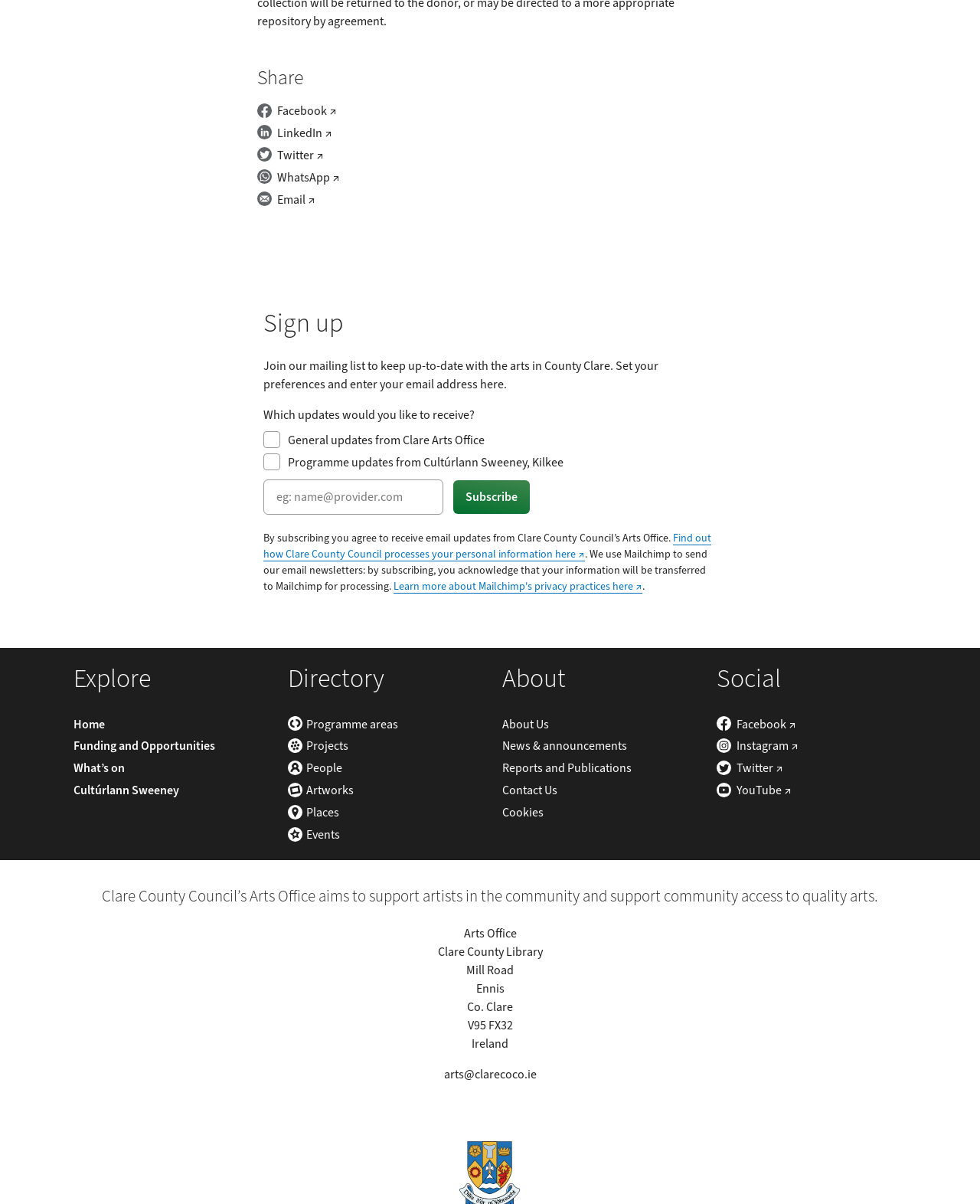How can users contact Clare County Council’s Arts Office?
Use the screenshot to answer the question with a single word or phrase.

Email: arts@clarecoco.ie